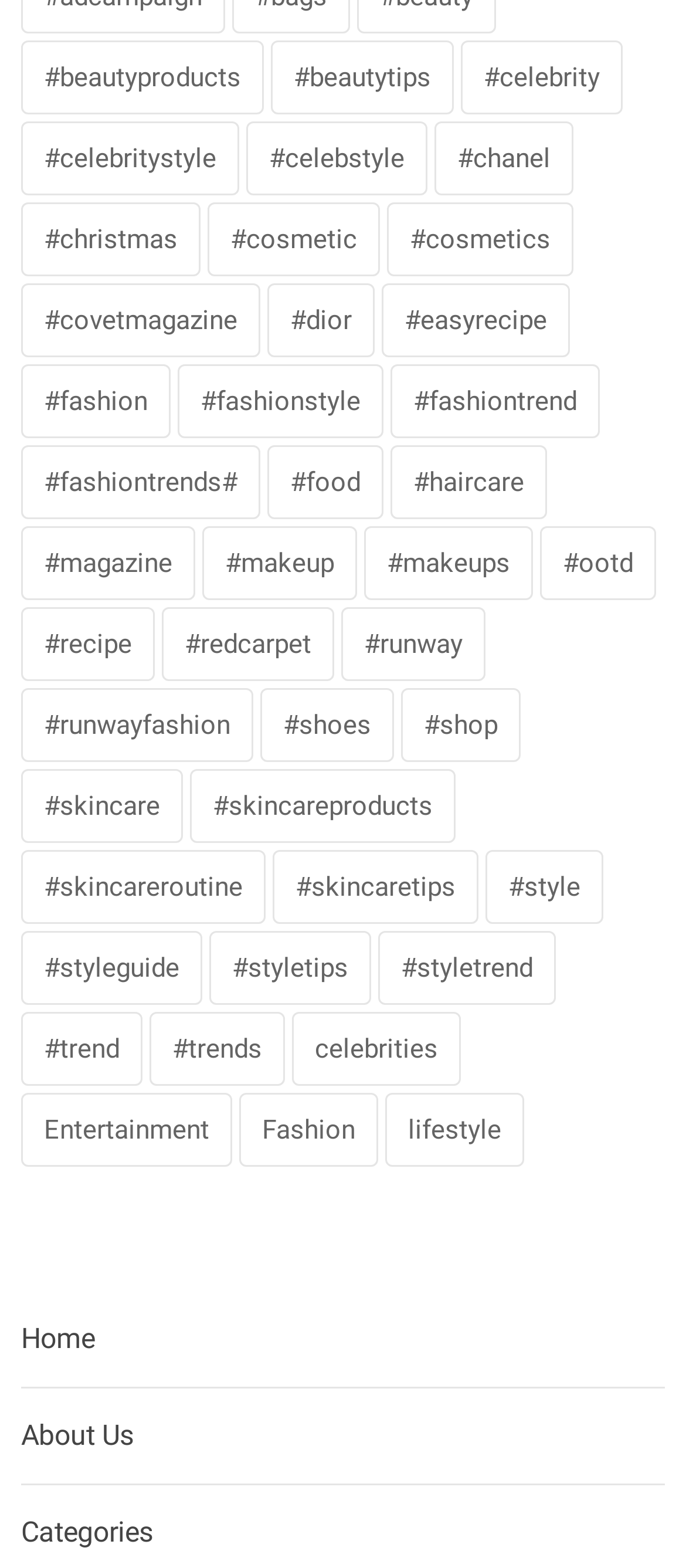Please specify the bounding box coordinates of the element that should be clicked to execute the given instruction: 'explore health'. Ensure the coordinates are four float numbers between 0 and 1, expressed as [left, top, right, bottom].

None